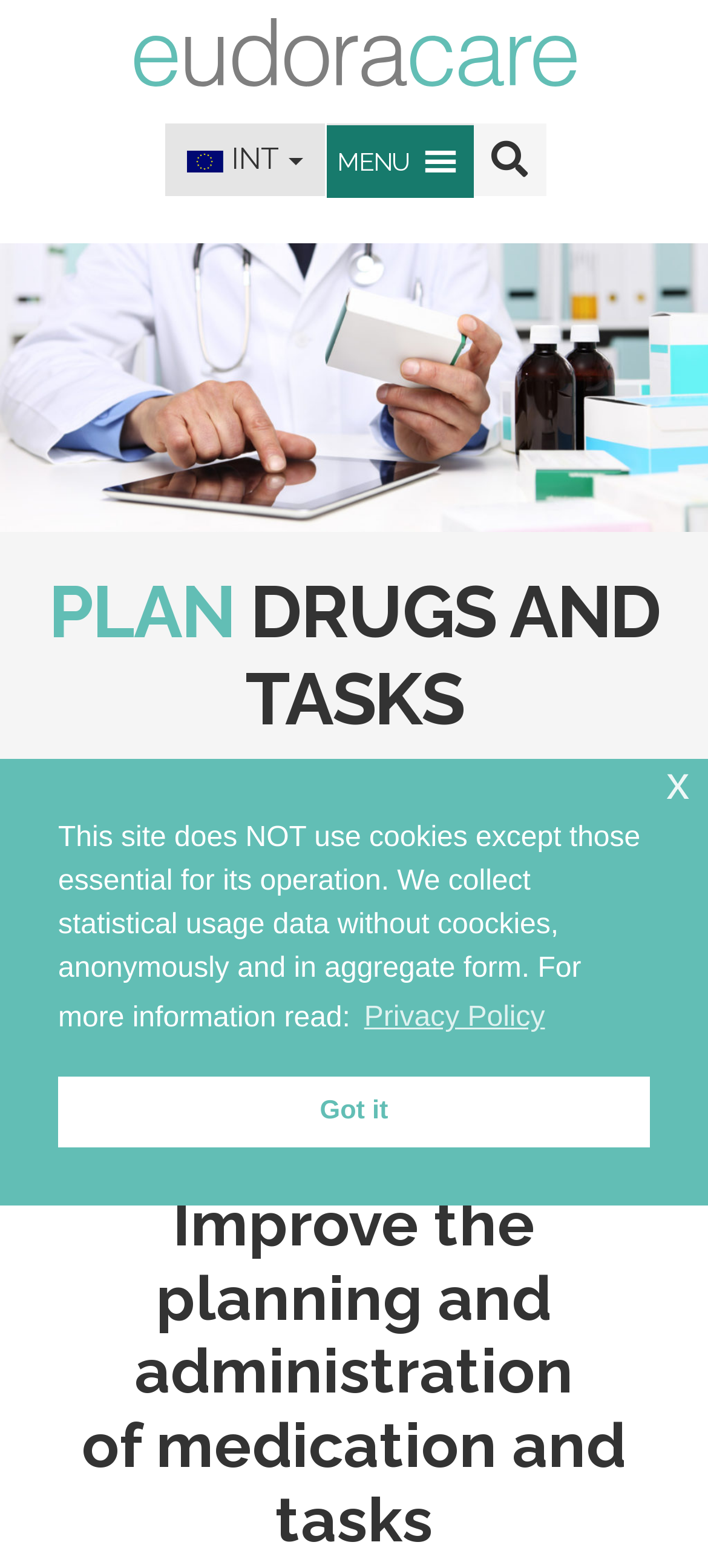Please locate the bounding box coordinates of the element that needs to be clicked to achieve the following instruction: "Plan drugs and tasks". The coordinates should be four float numbers between 0 and 1, i.e., [left, top, right, bottom].

[0.051, 0.362, 0.949, 0.507]